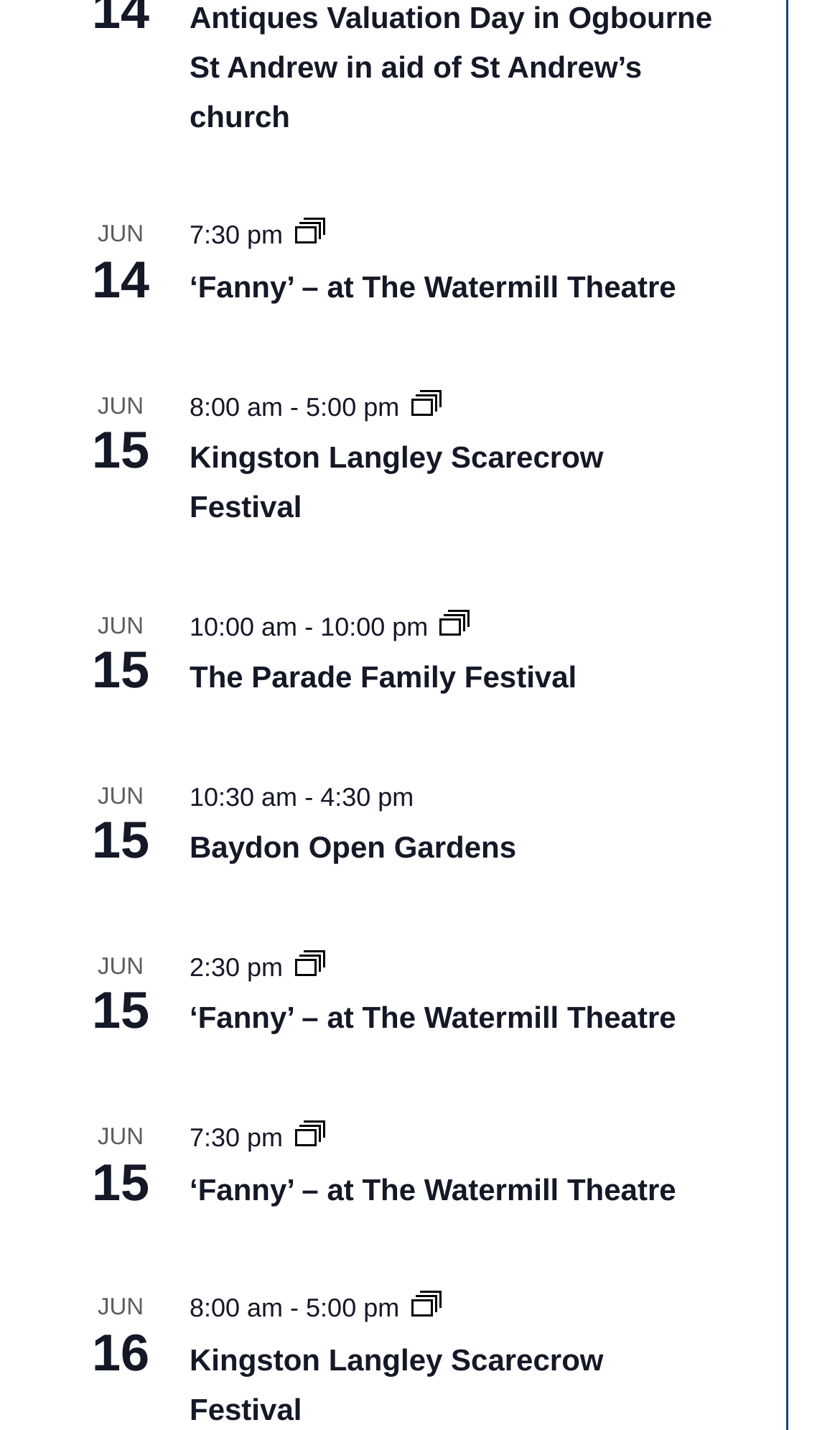Provide a single word or phrase answer to the question: 
What is the name of the event series with an image?

Event Series